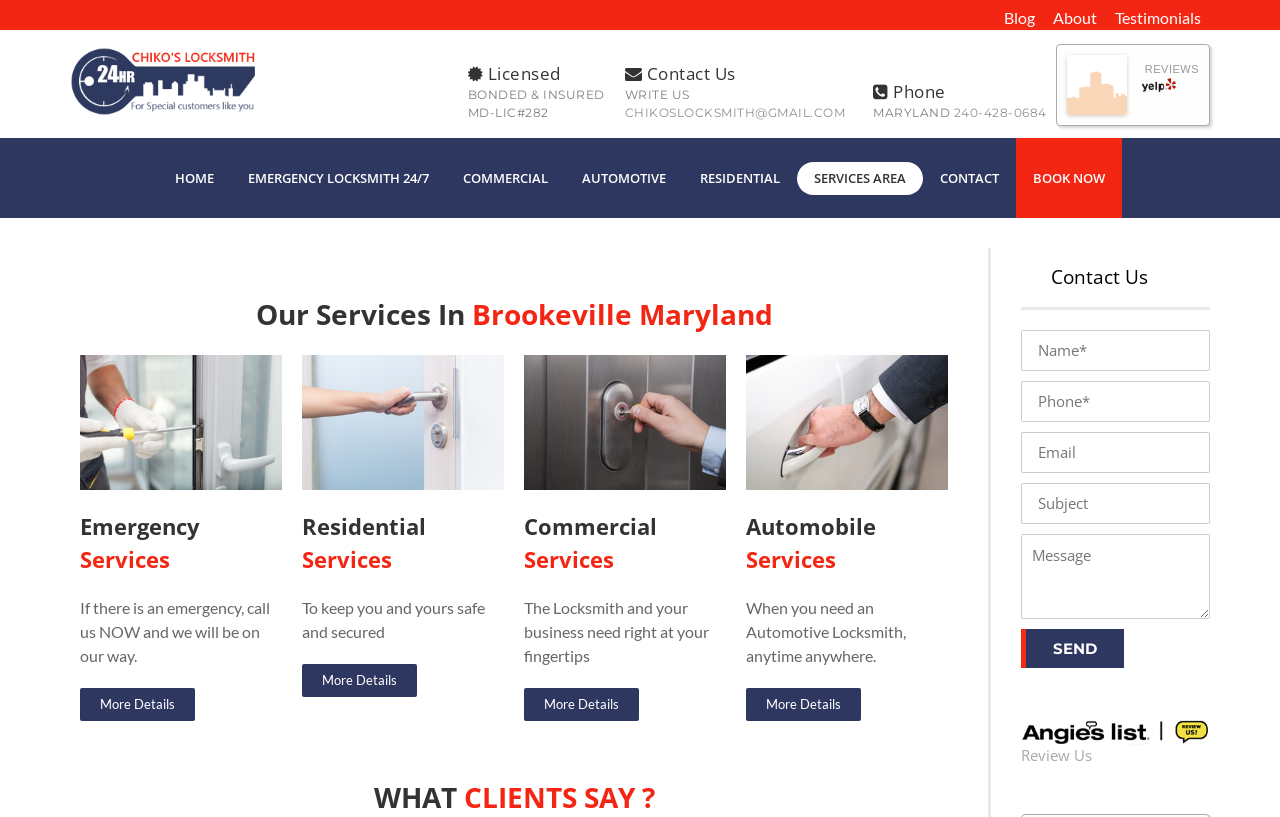How many types of services does the locksmith offer?
Look at the screenshot and give a one-word or phrase answer.

4